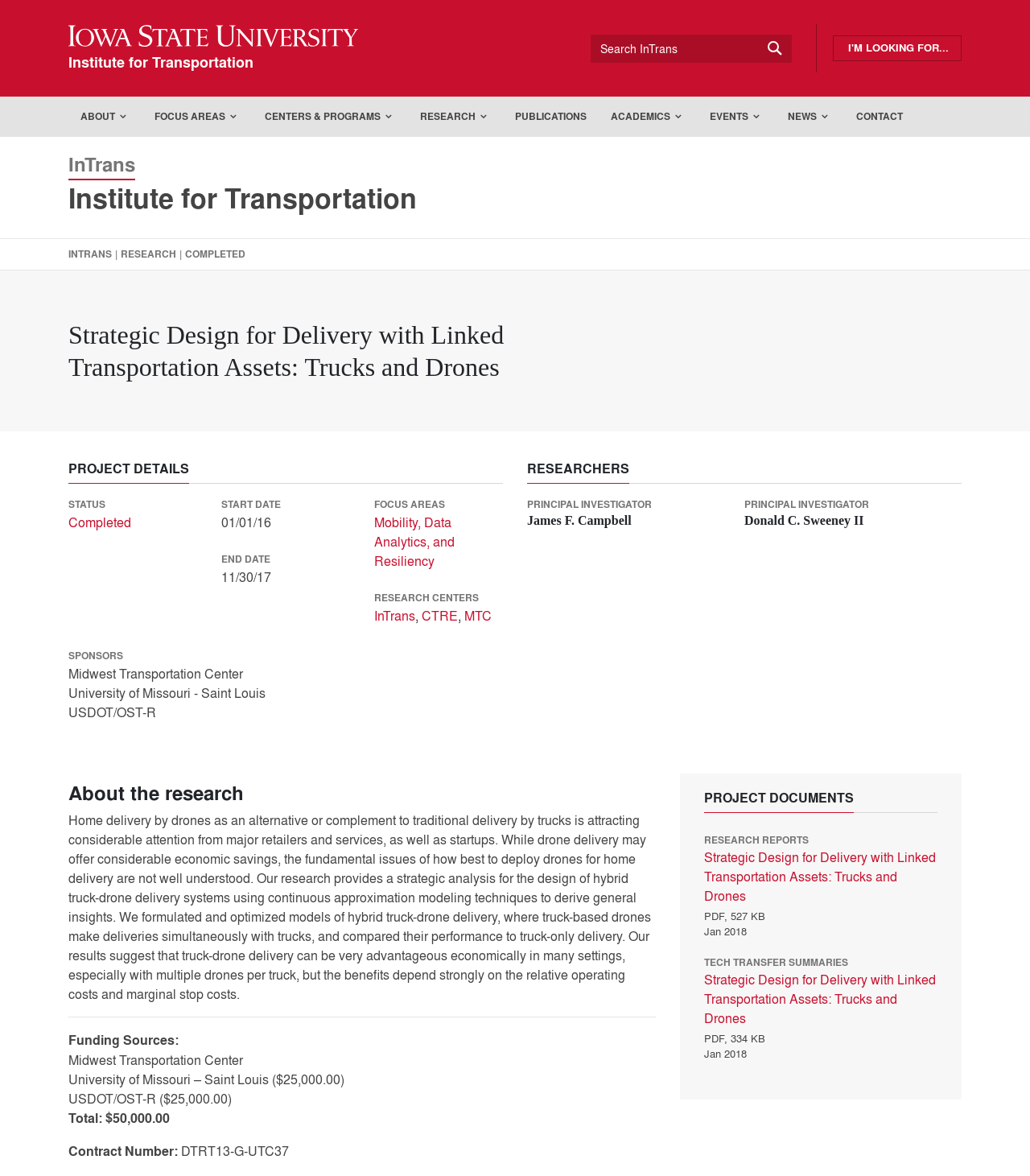Identify the main heading of the webpage and provide its text content.

Institute for Transportation